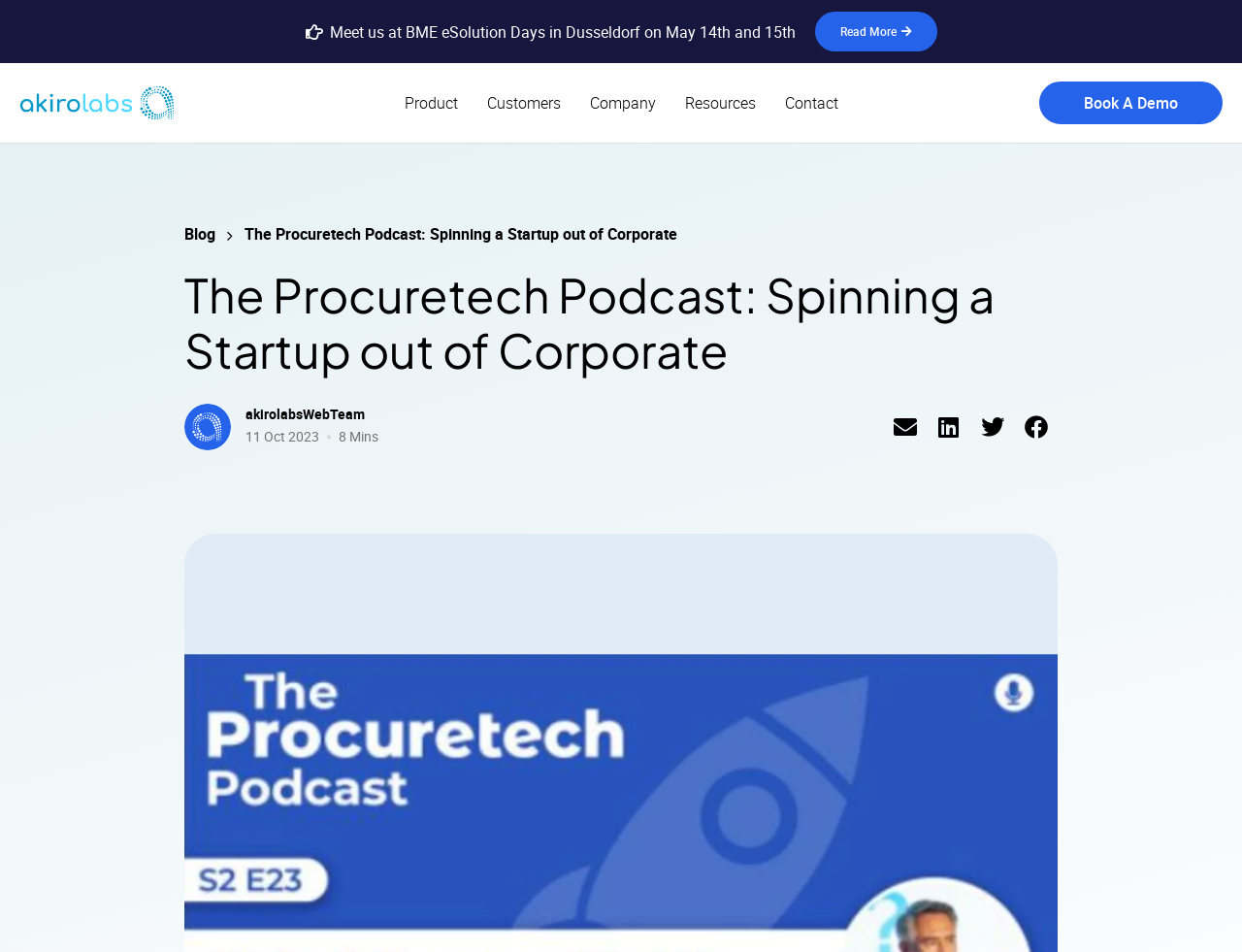Determine the bounding box coordinates of the region that needs to be clicked to achieve the task: "Share on email".

[0.711, 0.425, 0.746, 0.471]